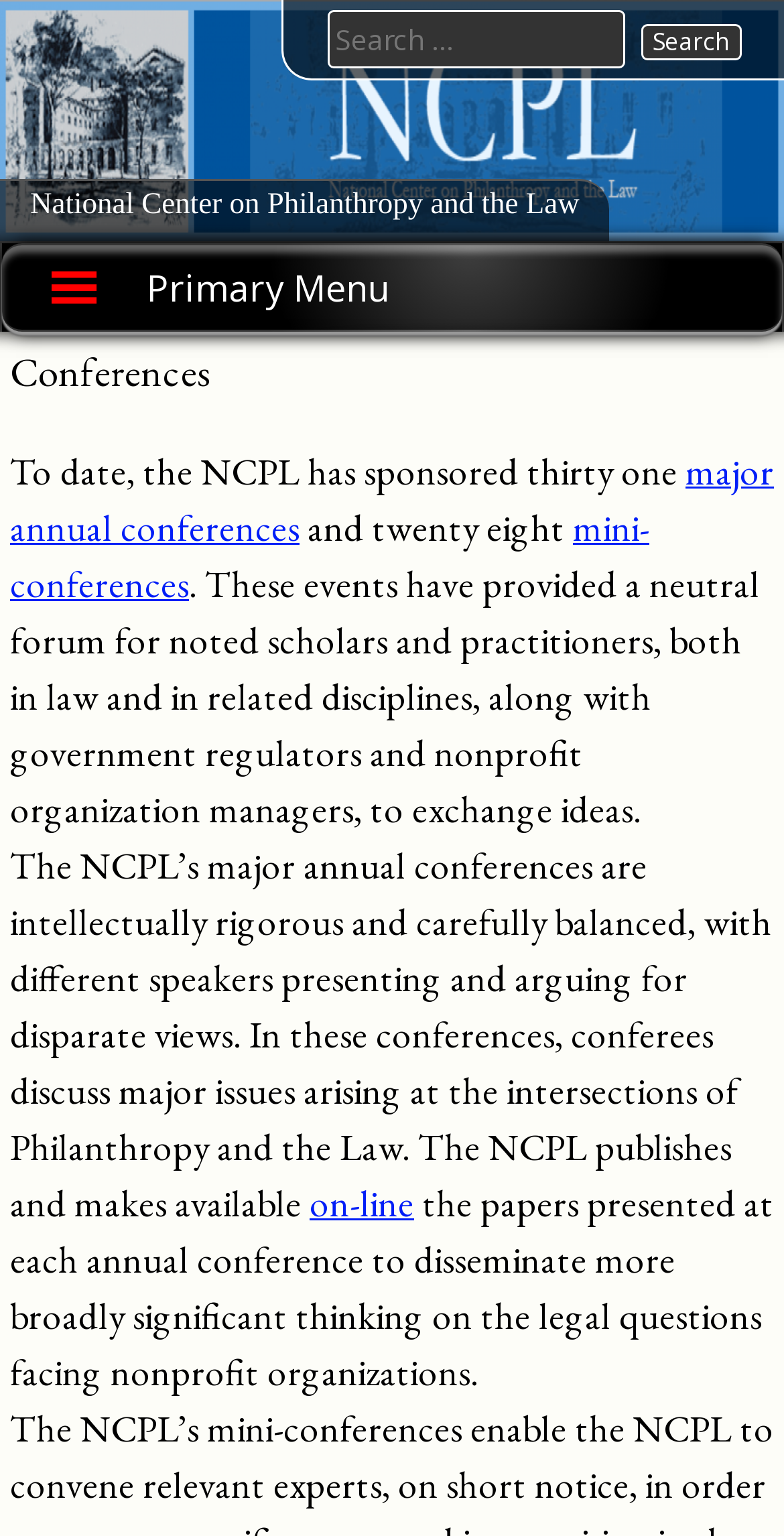What is the name of the center?
Examine the image and give a concise answer in one word or a short phrase.

National Center on Philanthropy and the Law